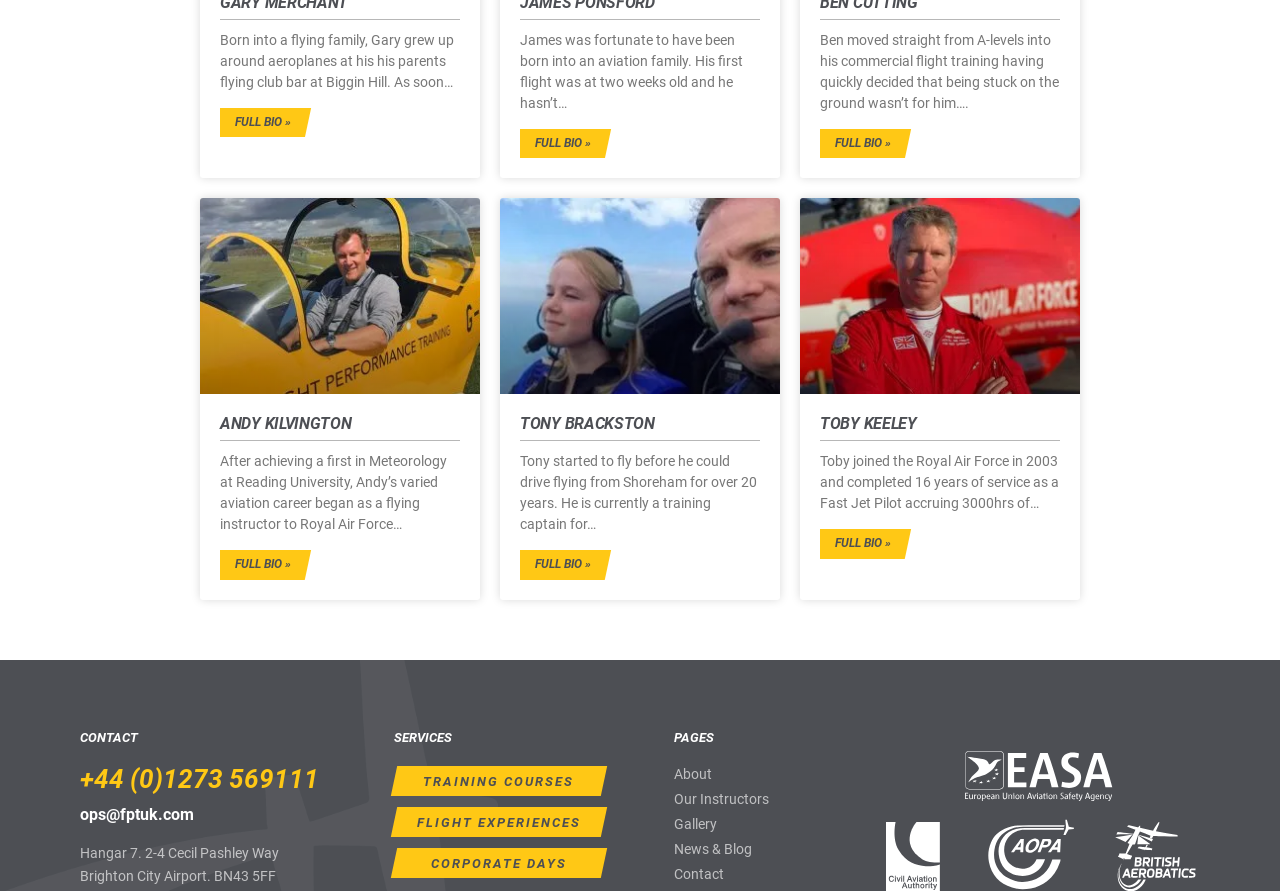What is the phone number provided on the webpage? Look at the image and give a one-word or short phrase answer.

+44 (0)1273 569111